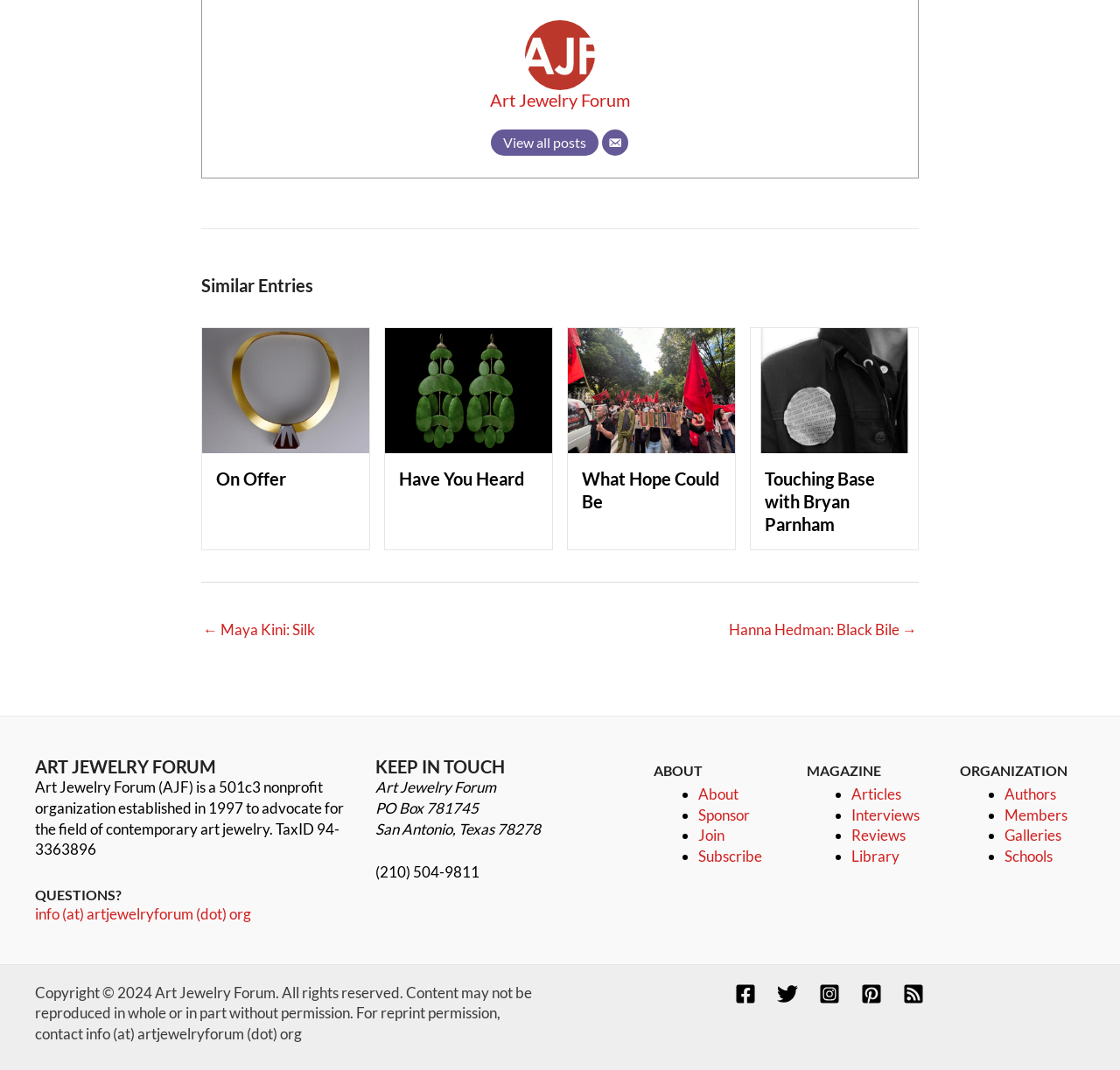With reference to the image, please provide a detailed answer to the following question: How many social media links are there?

At the bottom of the webpage, there are links to social media platforms, including Facebook, Twitter, Instagram, Pinterest, and RSS. Counting these links, there are 5 social media links in total.